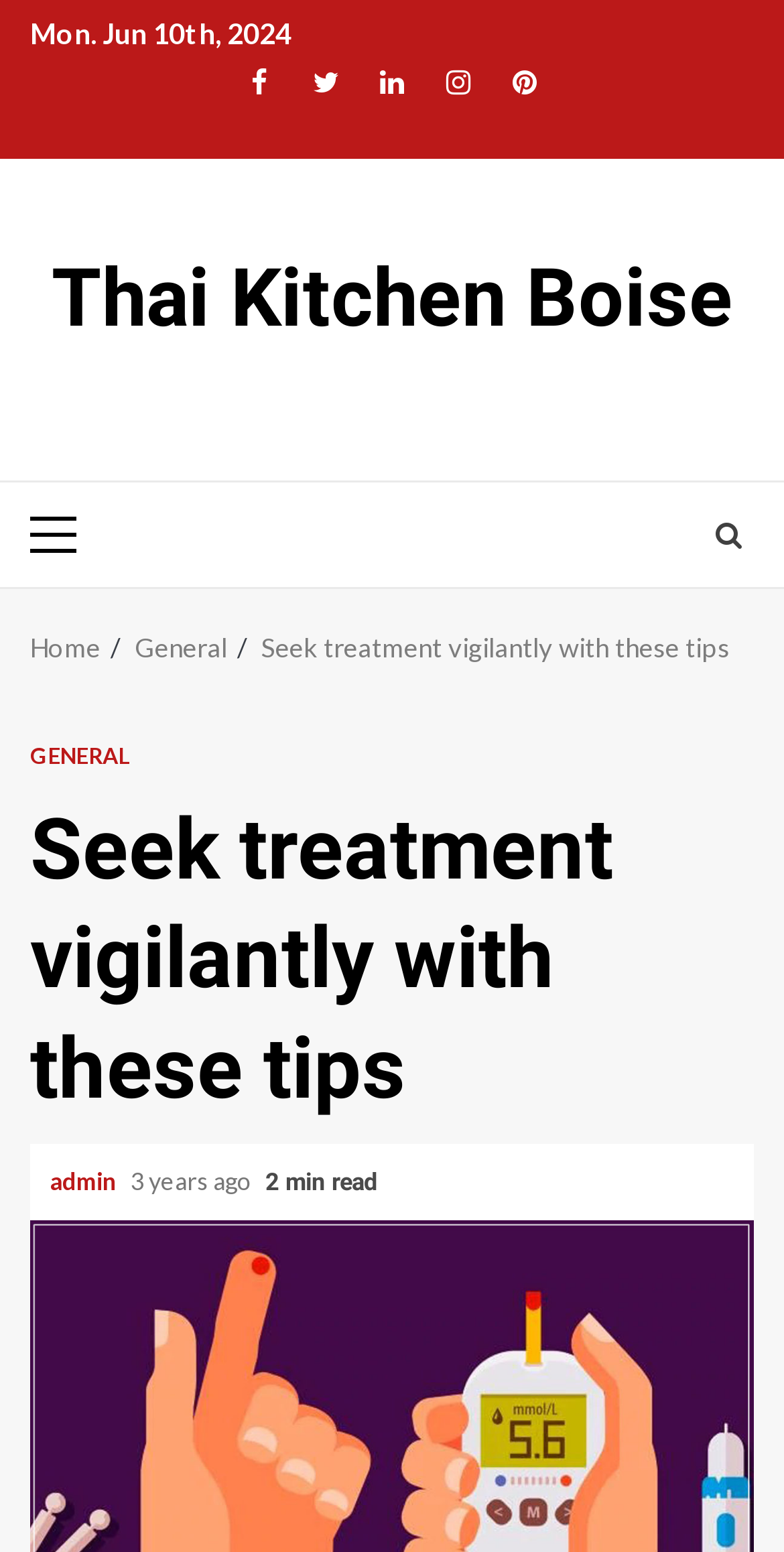Based on what you see in the screenshot, provide a thorough answer to this question: What is the date mentioned at the top of the page?

I found the date 'Mon. Jun 10th, 2024' at the top of the page, which is likely the publication date of the article or the last updated date of the webpage.